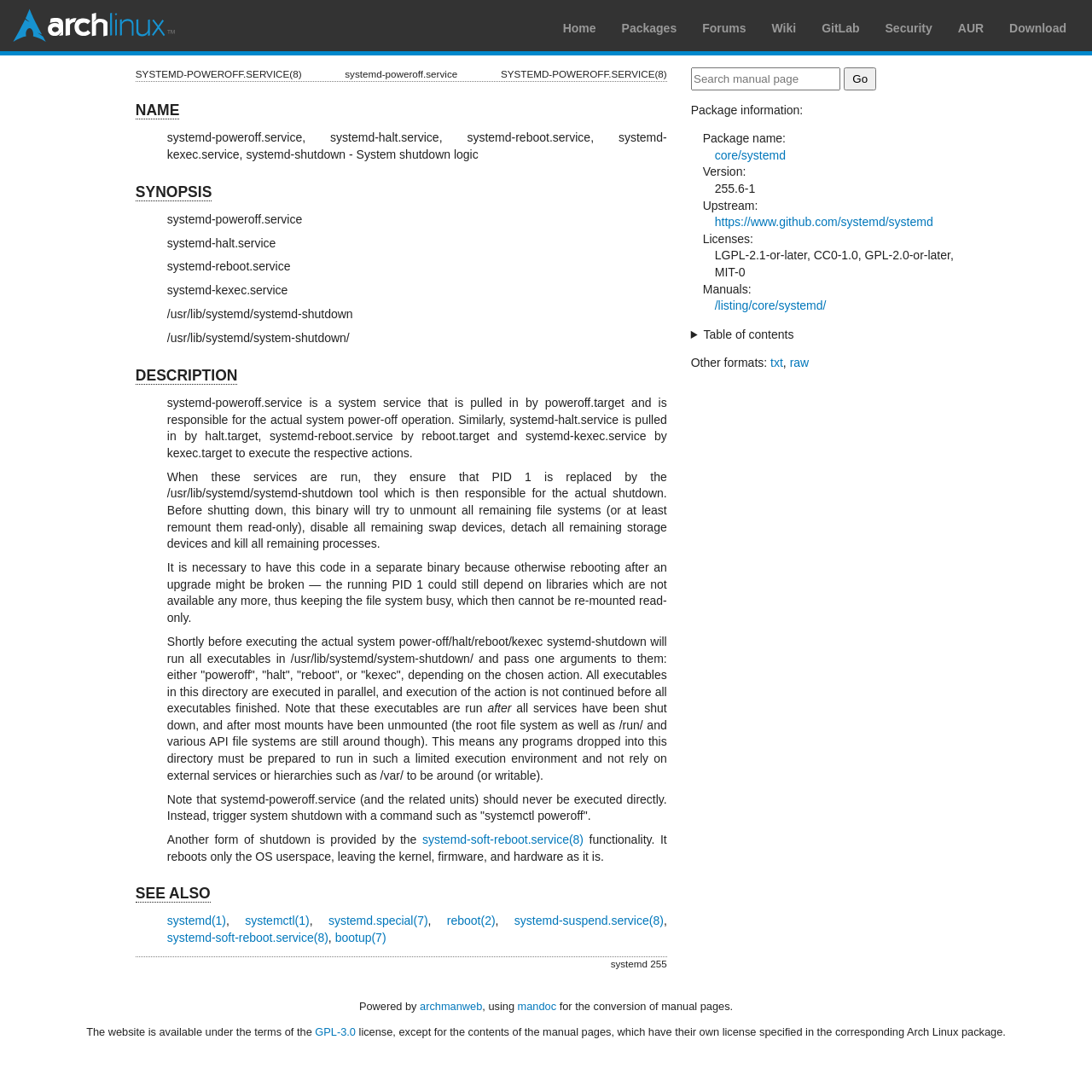Can you provide the bounding box coordinates for the element that should be clicked to implement the instruction: "View the 'About This Site' section"?

None